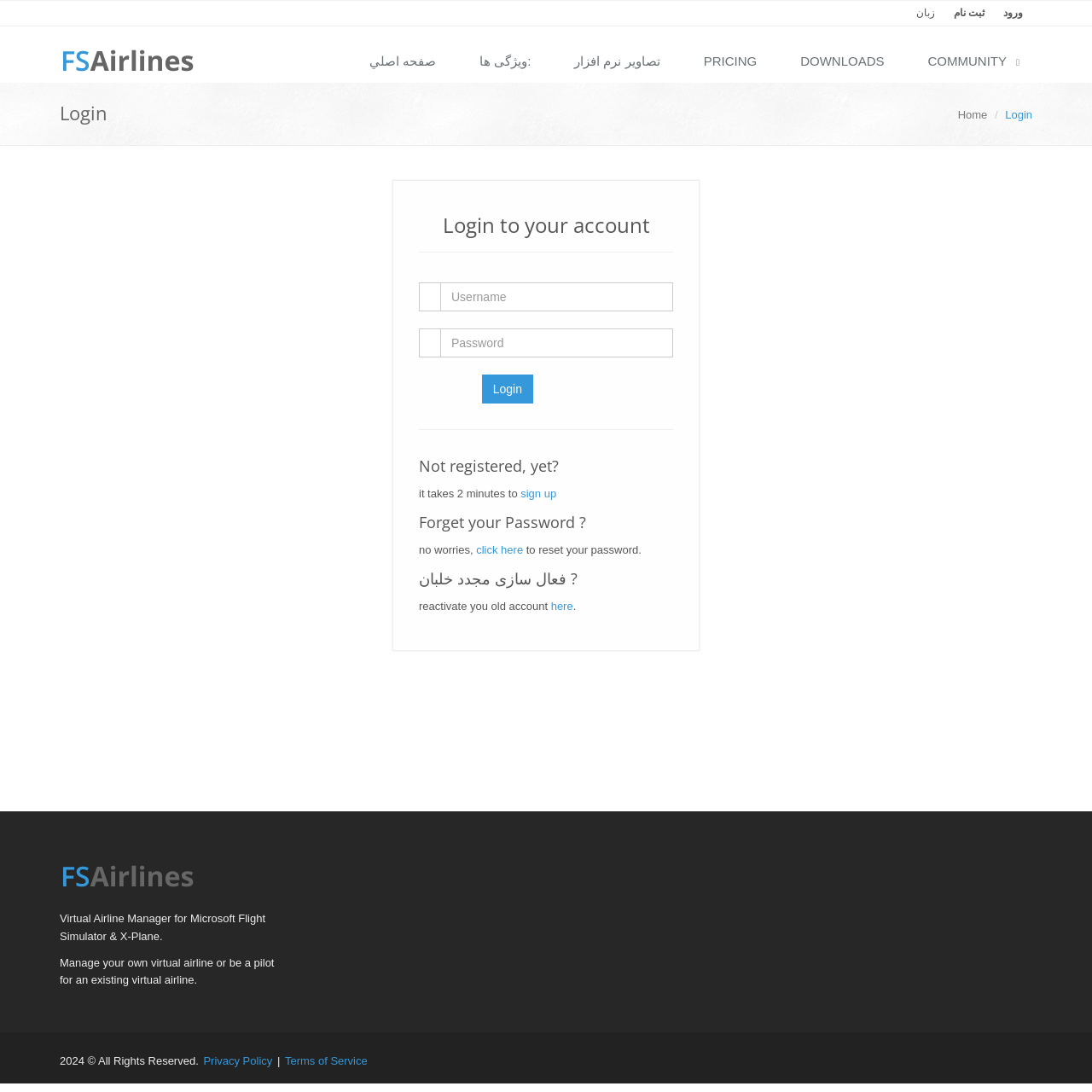Determine the bounding box coordinates for the clickable element to execute this instruction: "register an account". Provide the coordinates as four float numbers between 0 and 1, i.e., [left, top, right, bottom].

[0.477, 0.446, 0.509, 0.458]